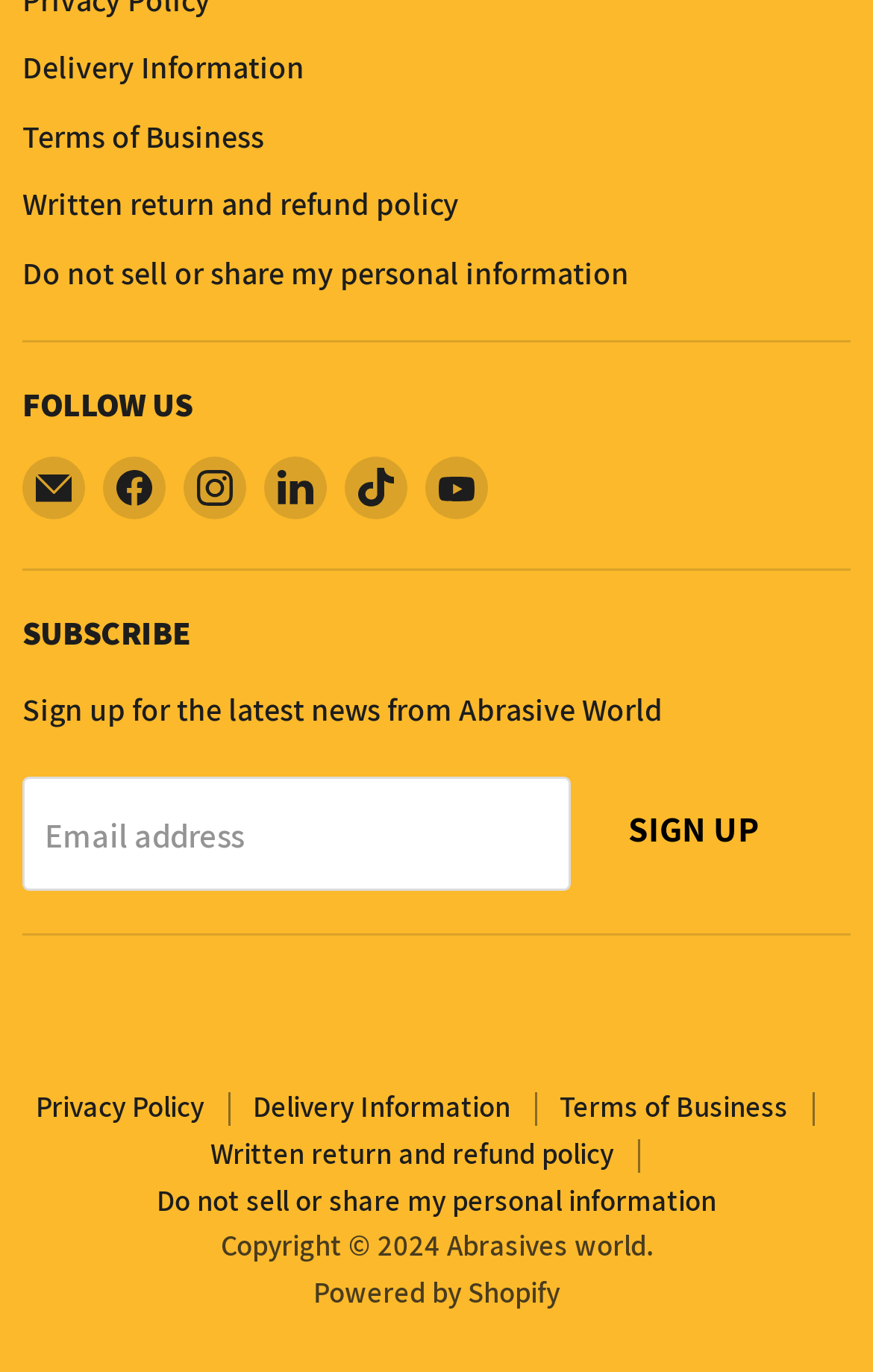What is the topic of the webpage?
Use the information from the image to give a detailed answer to the question.

The webpage appears to be about abrasives, as indicated by the name 'Abrasives World' and the lack of any other topic-related content on the webpage.